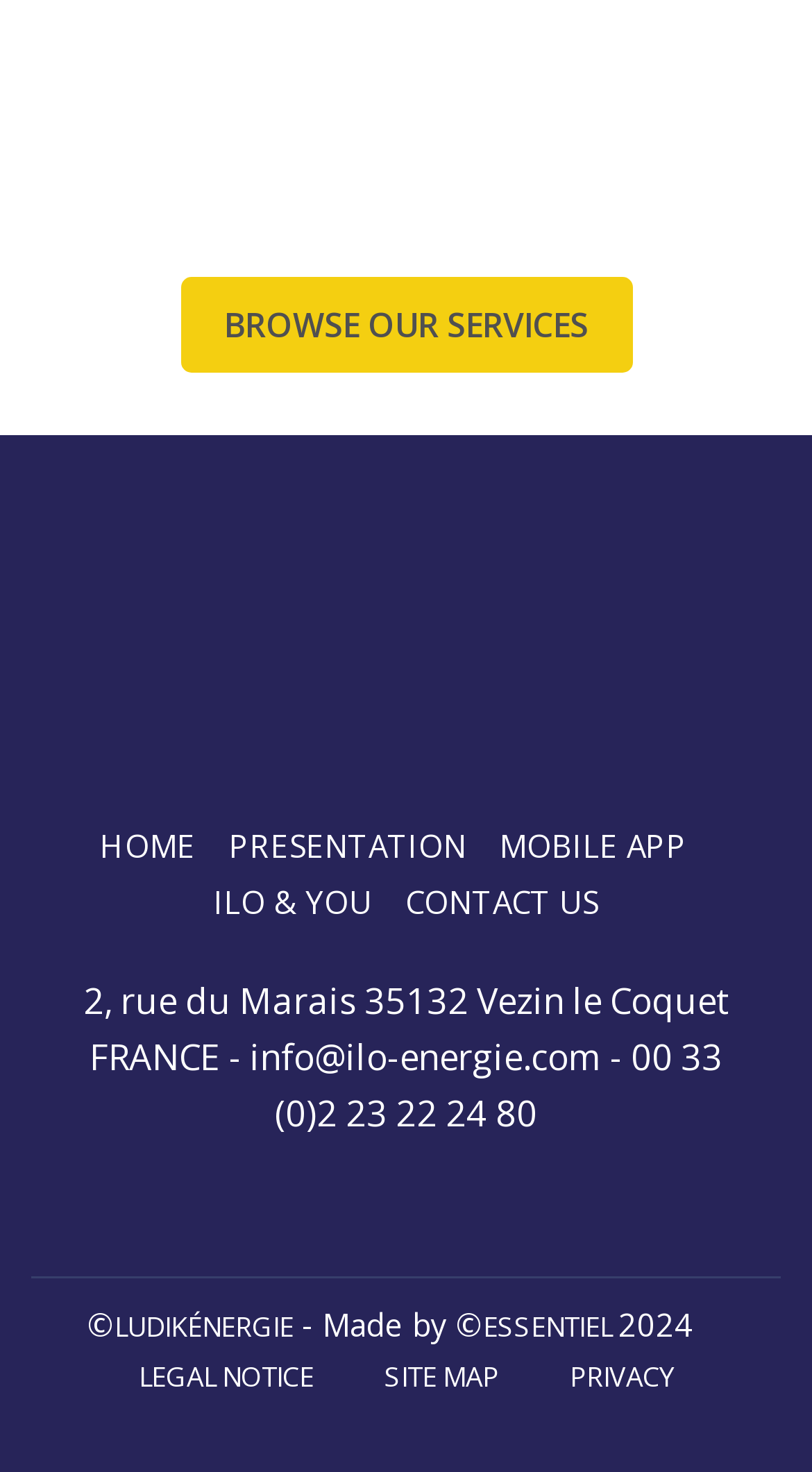Give a one-word or short phrase answer to the question: 
How many footer links are there?

3